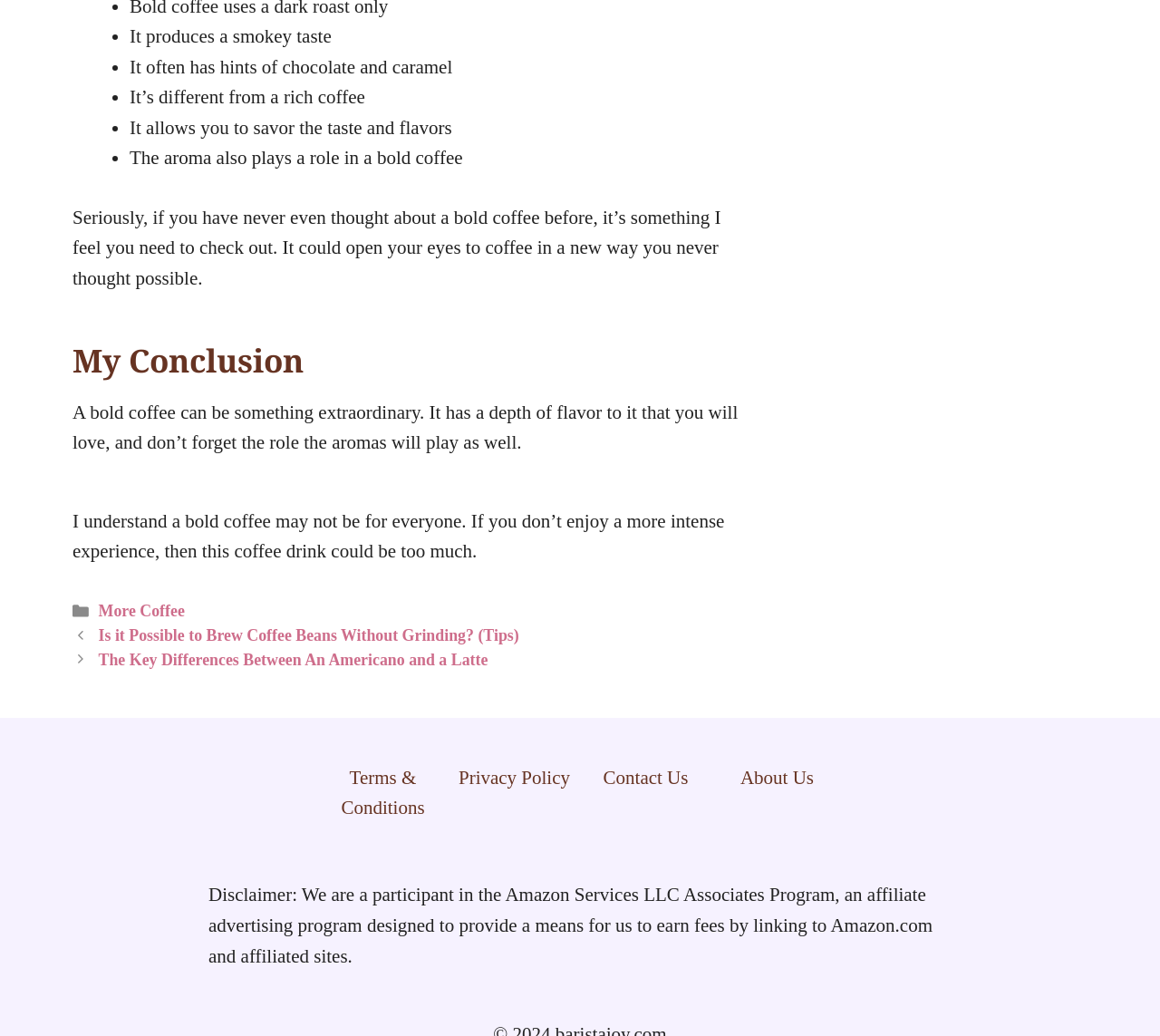Based on the image, give a detailed response to the question: How many categories are mentioned in the article?

The article mentions only one category, which is 'More Coffee', as indicated by the link in the footer section.